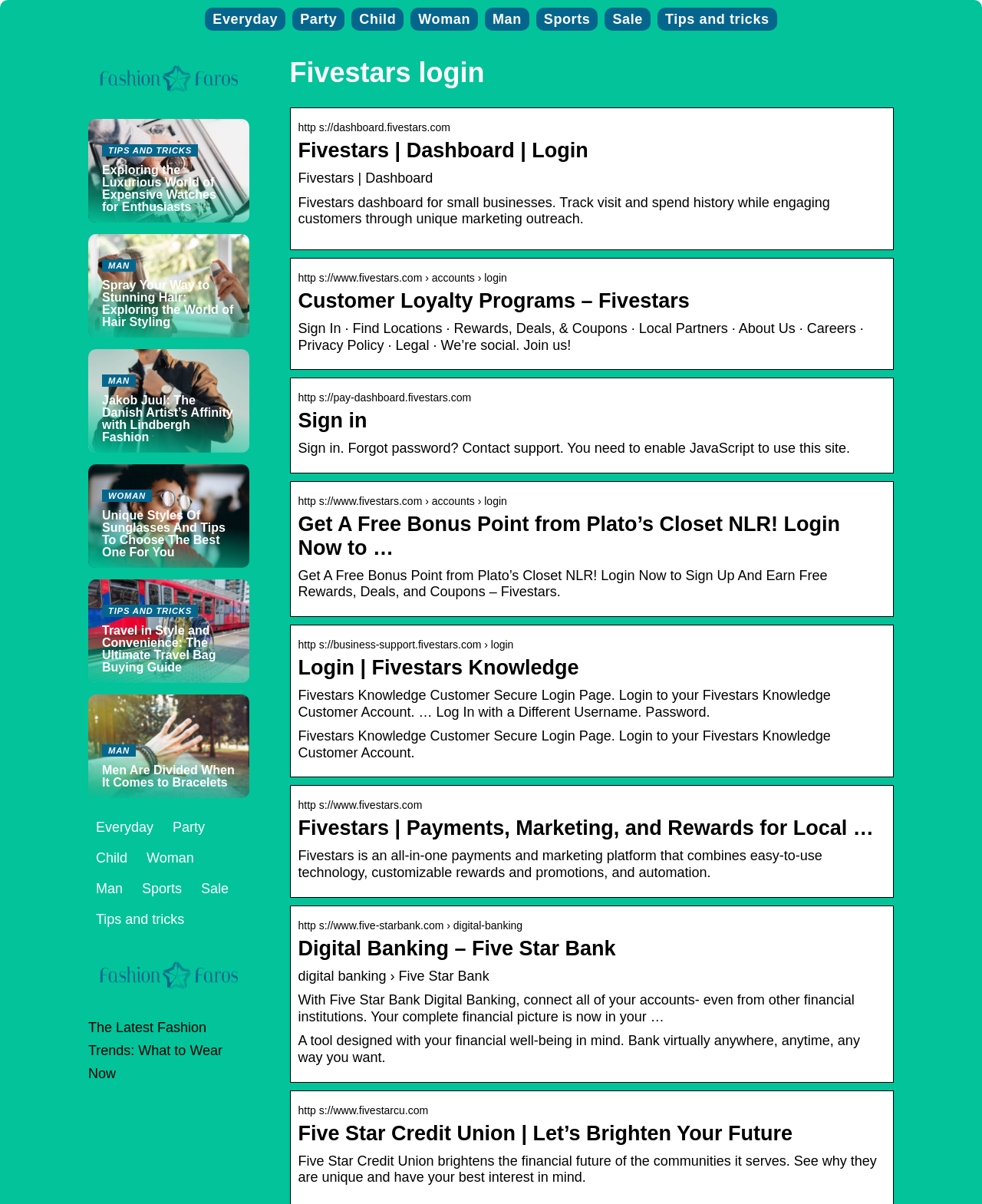What is the topic of the article mentioned in the link 'TIPS AND TRICKS Exploring the Luxurious World of Expensive Watches for Enthusiasts'?
Carefully analyze the image and provide a thorough answer to the question.

By analyzing the link text, I determined that the article is about exploring the luxurious world of expensive watches for enthusiasts.